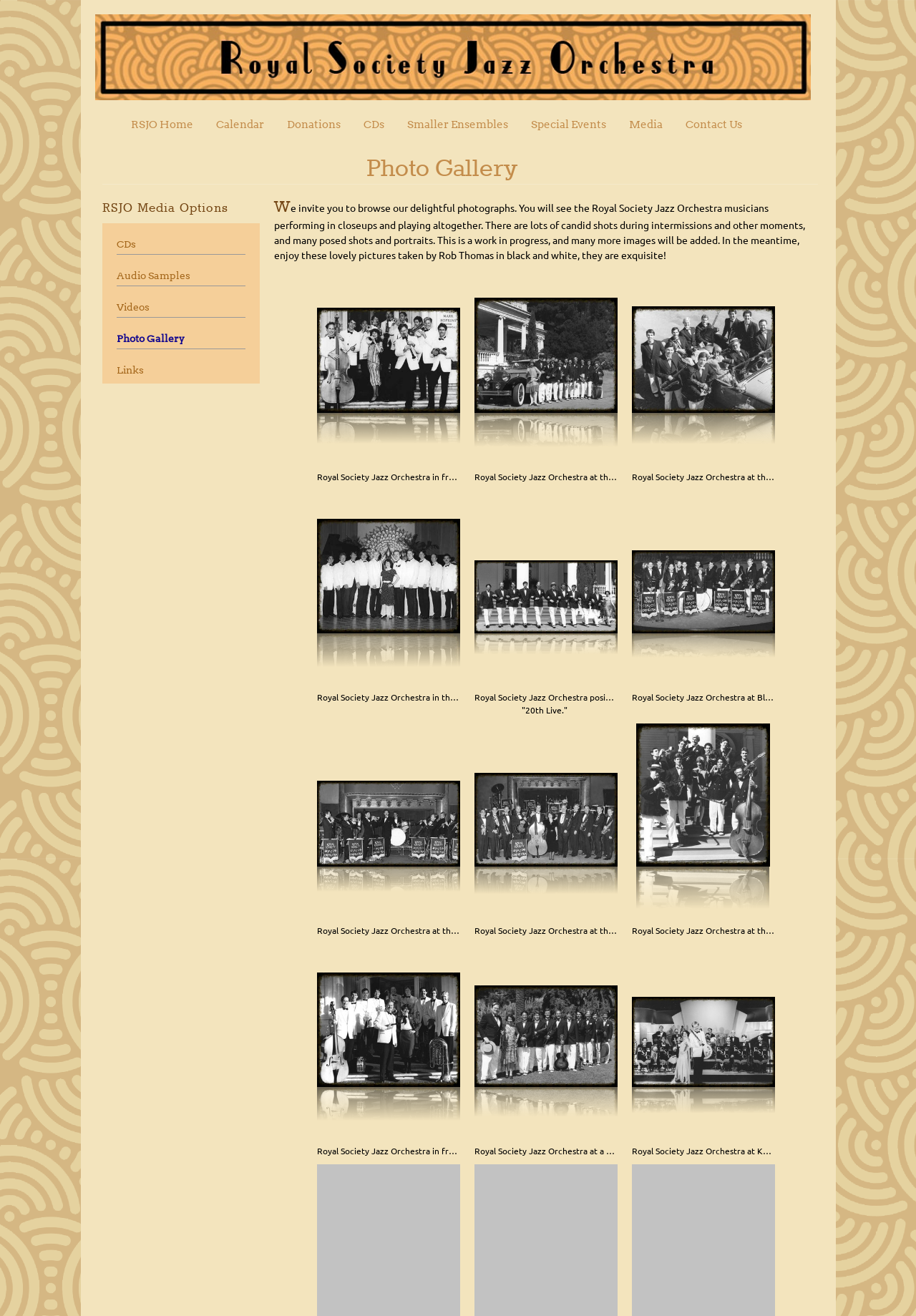Provide a thorough and detailed response to the question by examining the image: 
How many images are in the photo gallery?

I counted the number of image elements in the photo gallery section and found 20 images.